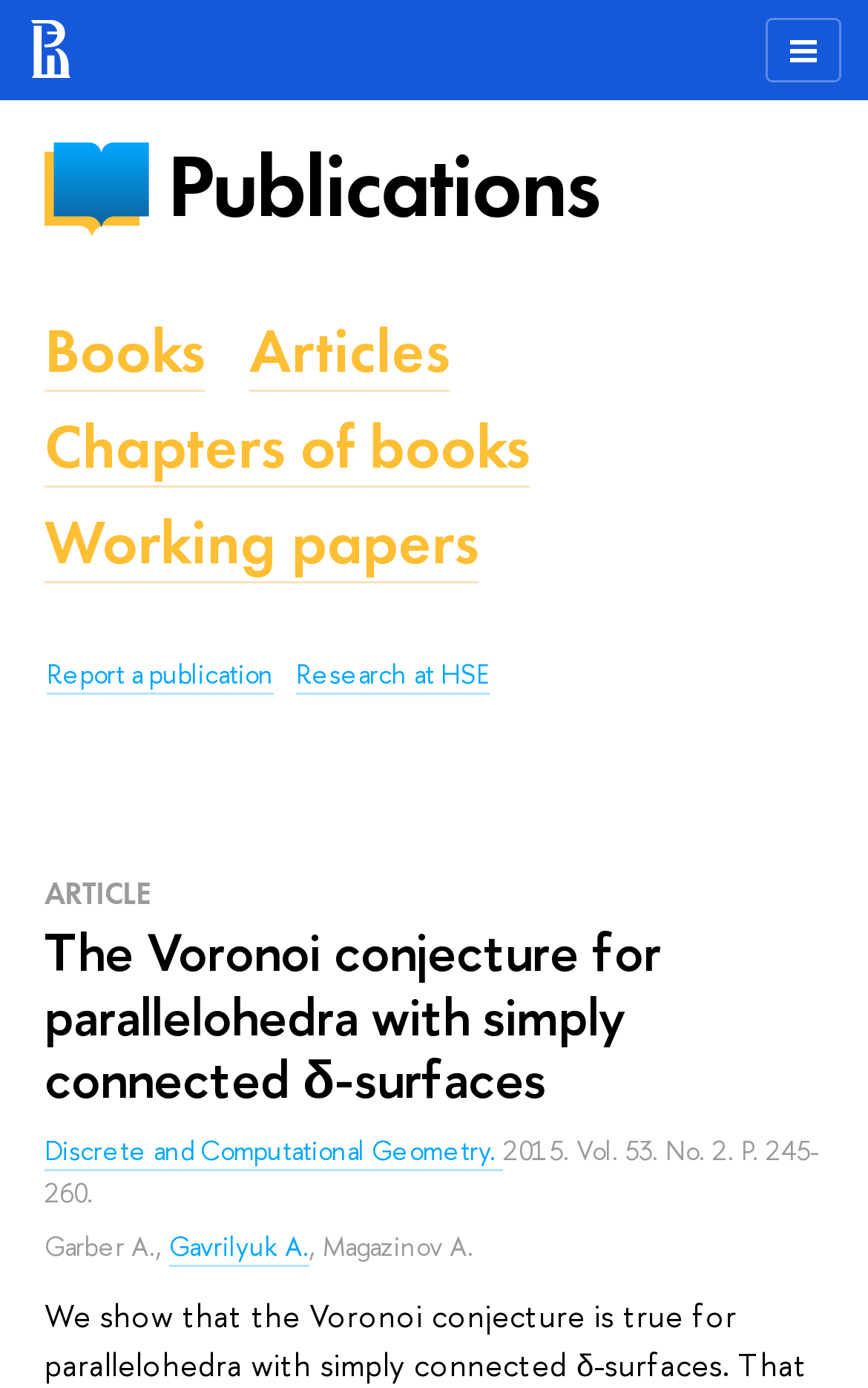What is the page range of the article?
Refer to the image and give a detailed response to the question.

I found the page range of the article by looking at the static text element with the text '2015. Vol. 53. No. 2. P. 245-260.'